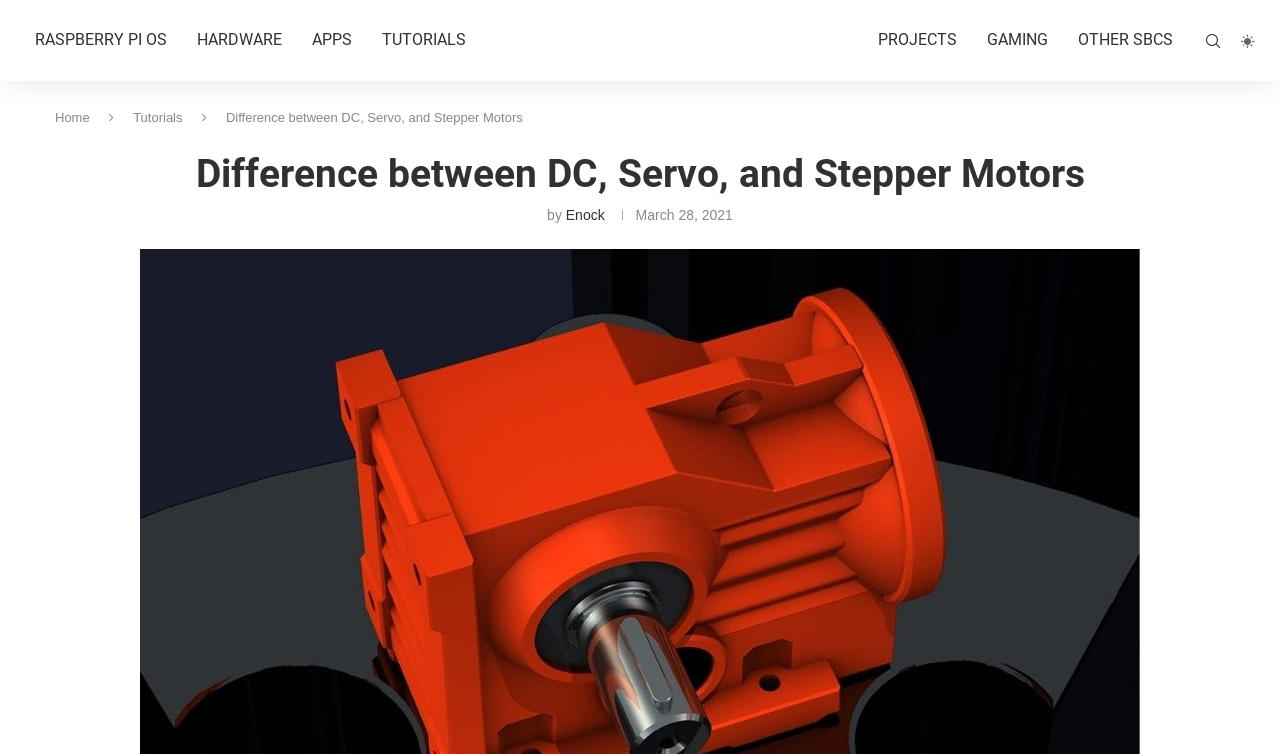Illustrate the webpage's structure and main components comprehensively.

The webpage is about comparing DC, Servo, and Stepper Motors, with a focus on choosing the right motor for a project. At the top, there is a navigation menu with links to "RASPBERRY PI OS", "HARDWARE", "APPS", "TUTORIALS", "PROJECTS", "GAMING", and "OTHER SBCS", all aligned horizontally across the top of the page. 

Below the navigation menu, there is a section with a link to "Single-Board Bytes" accompanied by a small image. To the right of this section, there is a link to "Search". 

On the left side of the page, there are two links, "Home" and "Tutorials", stacked vertically. Next to these links, there is a heading that reads "Difference between DC, Servo, and Stepper Motors", which is also the title of the article. 

Below the title, there is a byline that reads "by Enock" with the date "March 28, 2021" next to it. The main content of the article starts below this byline, with a link to "motors" that spans most of the width of the page.